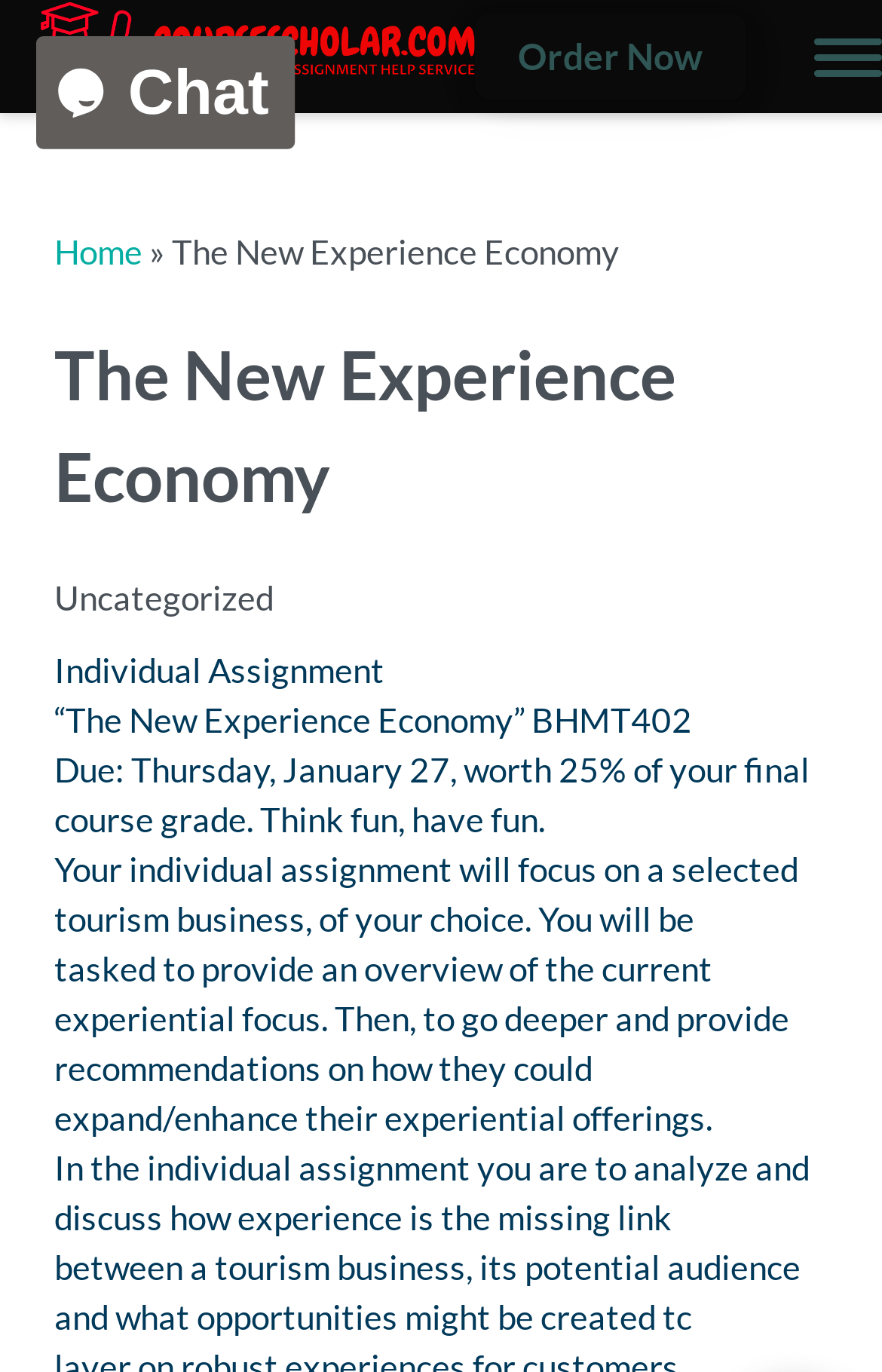What is the focus of the individual assignment?
Please answer the question as detailed as possible.

The focus of the individual assignment can be found in the text 'Your individual assignment will focus on a selected tourism business, of your choice.' which is a StaticText element with bounding box coordinates [0.062, 0.618, 0.905, 0.684].